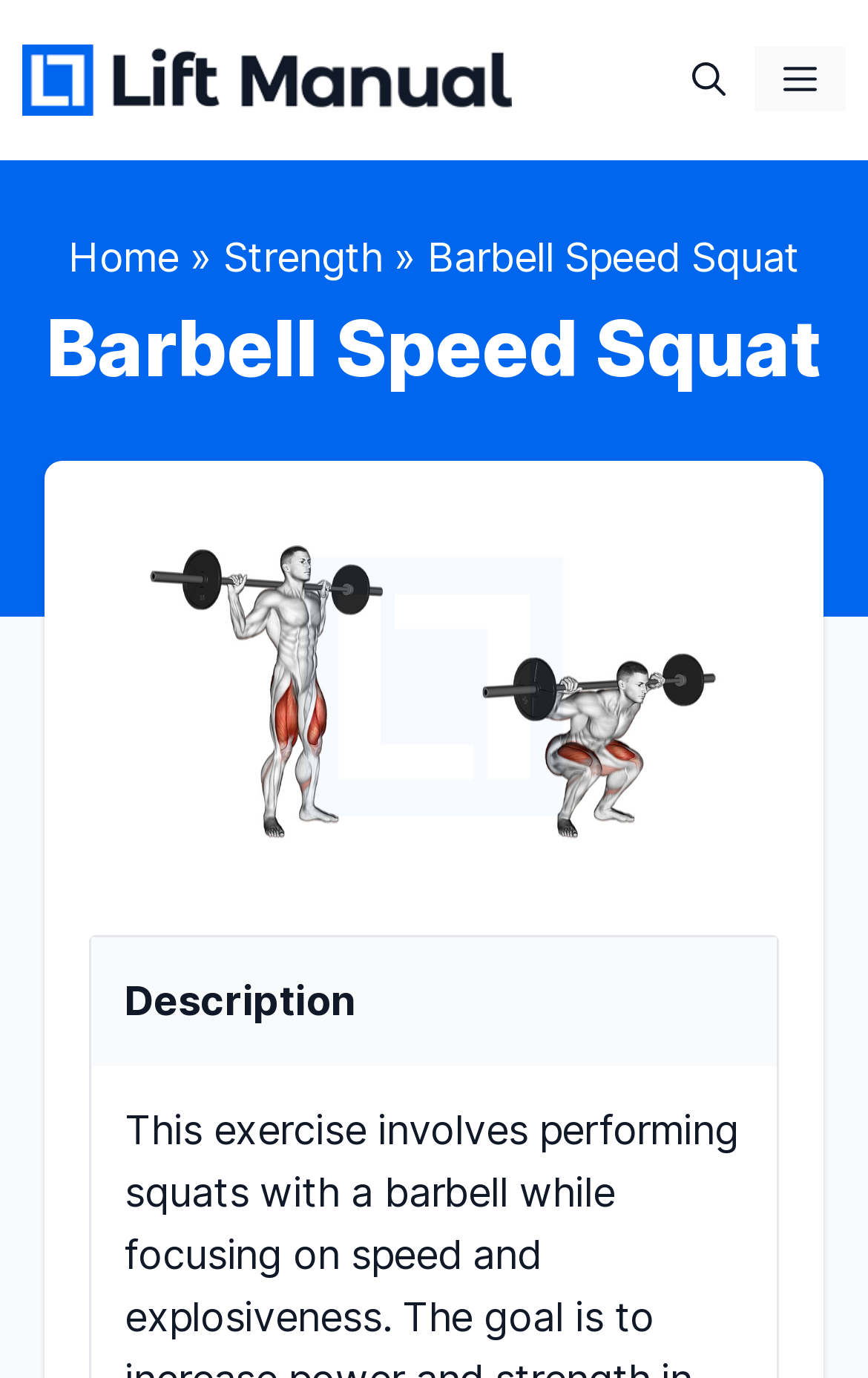Extract the bounding box for the UI element that matches this description: "Menu".

[0.869, 0.035, 0.974, 0.081]